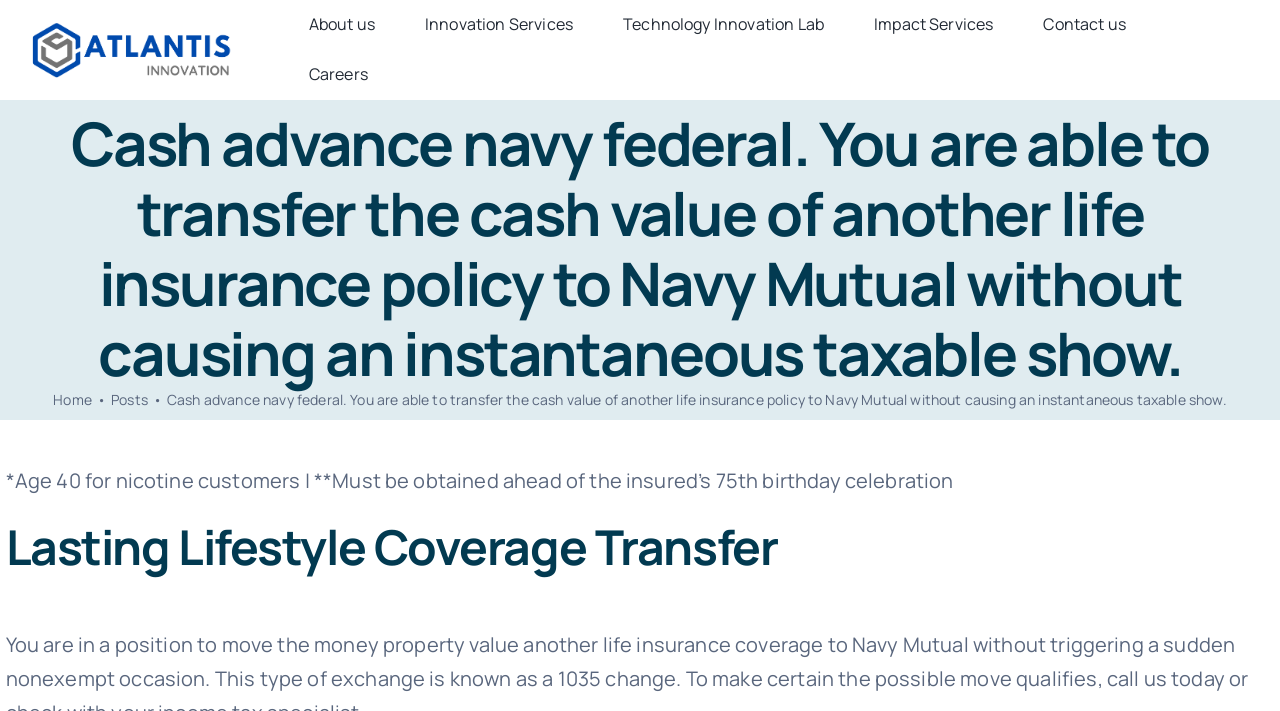Extract the heading text from the webpage.

Cash advance navy federal. You are able to transfer the cash value of another life insurance policy to Navy Mutual without causing an instantaneous taxable show.